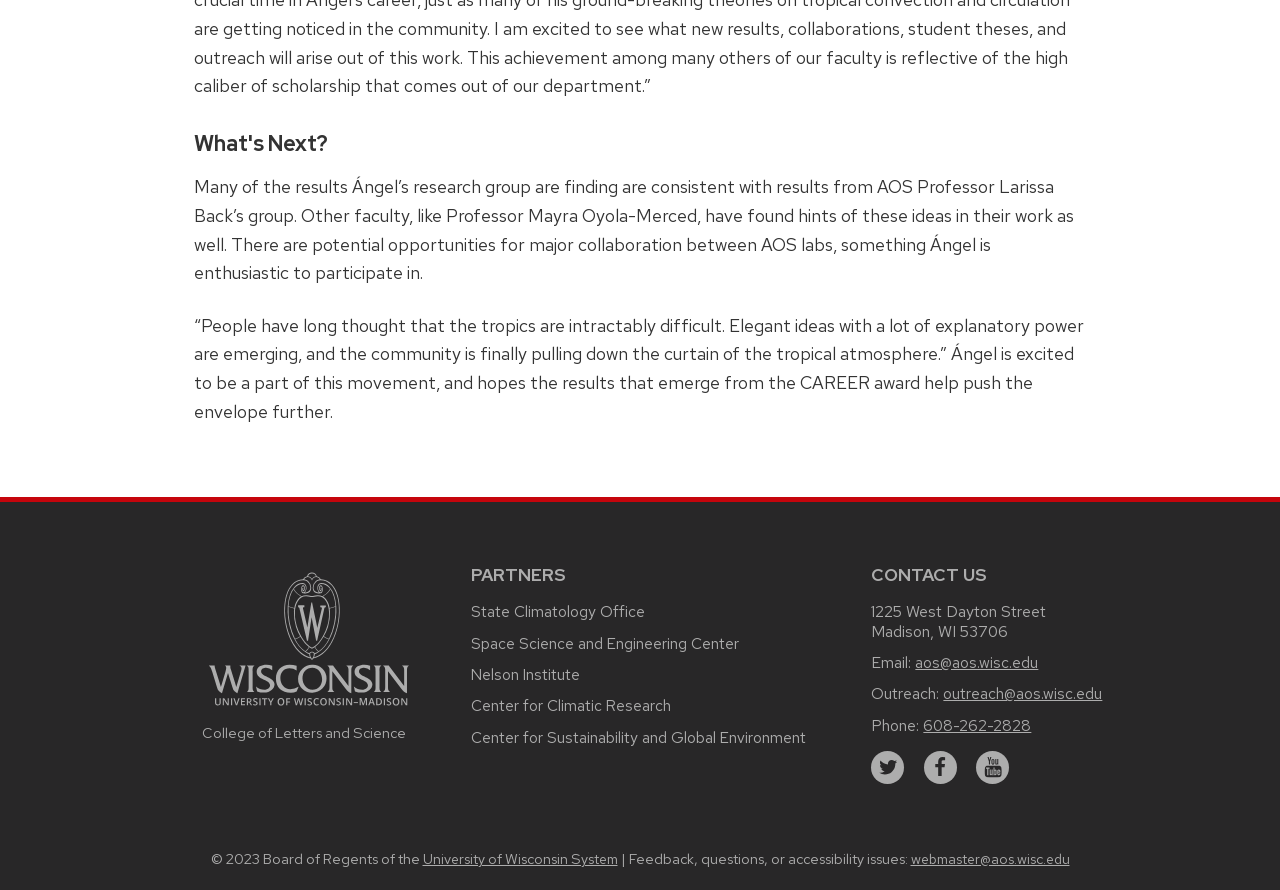Determine the coordinates of the bounding box that should be clicked to complete the instruction: "View the College of Letters and Science website". The coordinates should be represented by four float numbers between 0 and 1: [left, top, right, bottom].

[0.158, 0.813, 0.317, 0.834]